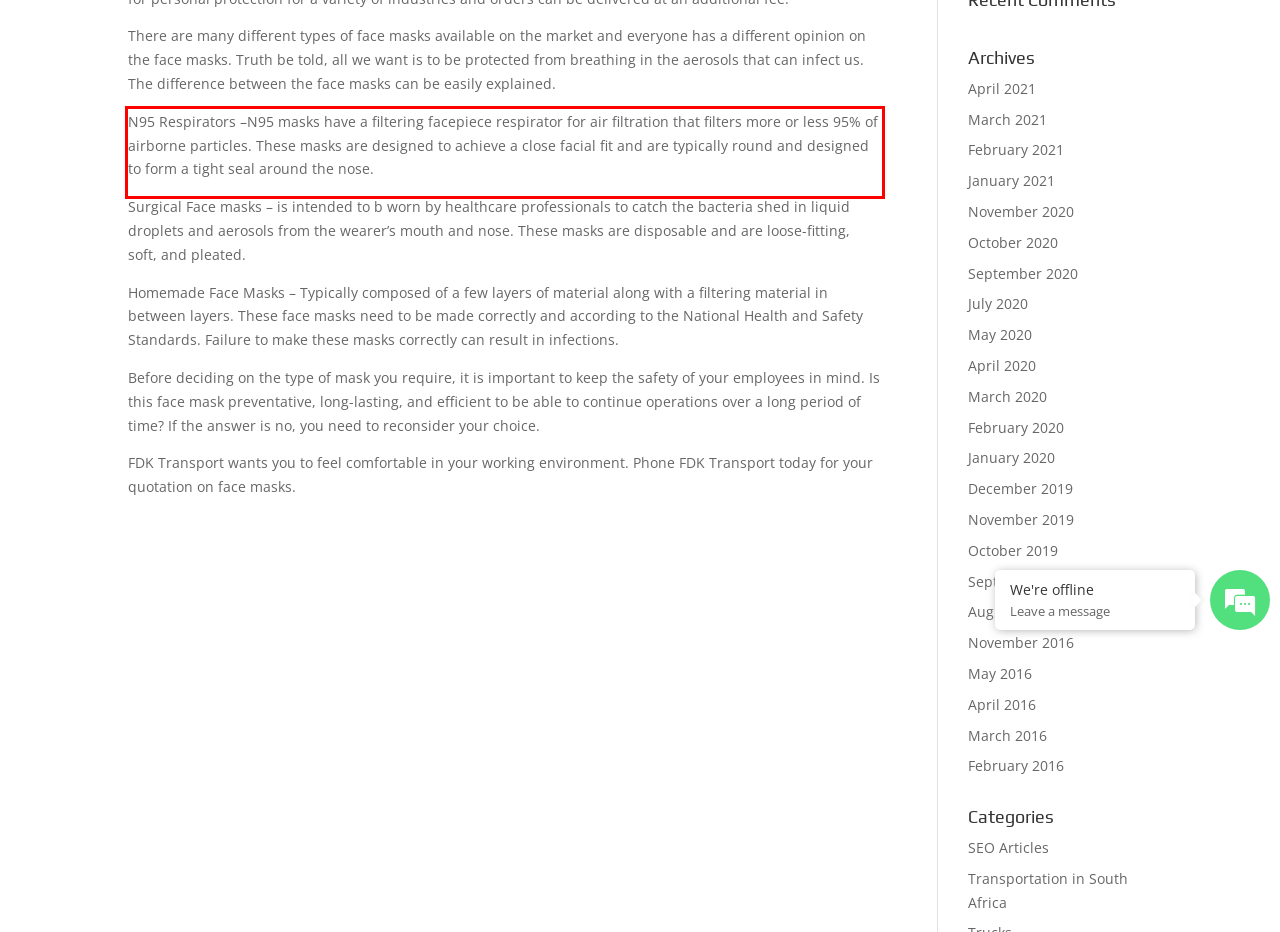You are provided with a screenshot of a webpage featuring a red rectangle bounding box. Extract the text content within this red bounding box using OCR.

N95 Respirators –N95 masks have a filtering facepiece respirator for air filtration that filters more or less 95% of airborne particles. These masks are designed to achieve a close facial fit and are typically round and designed to form a tight seal around the nose.